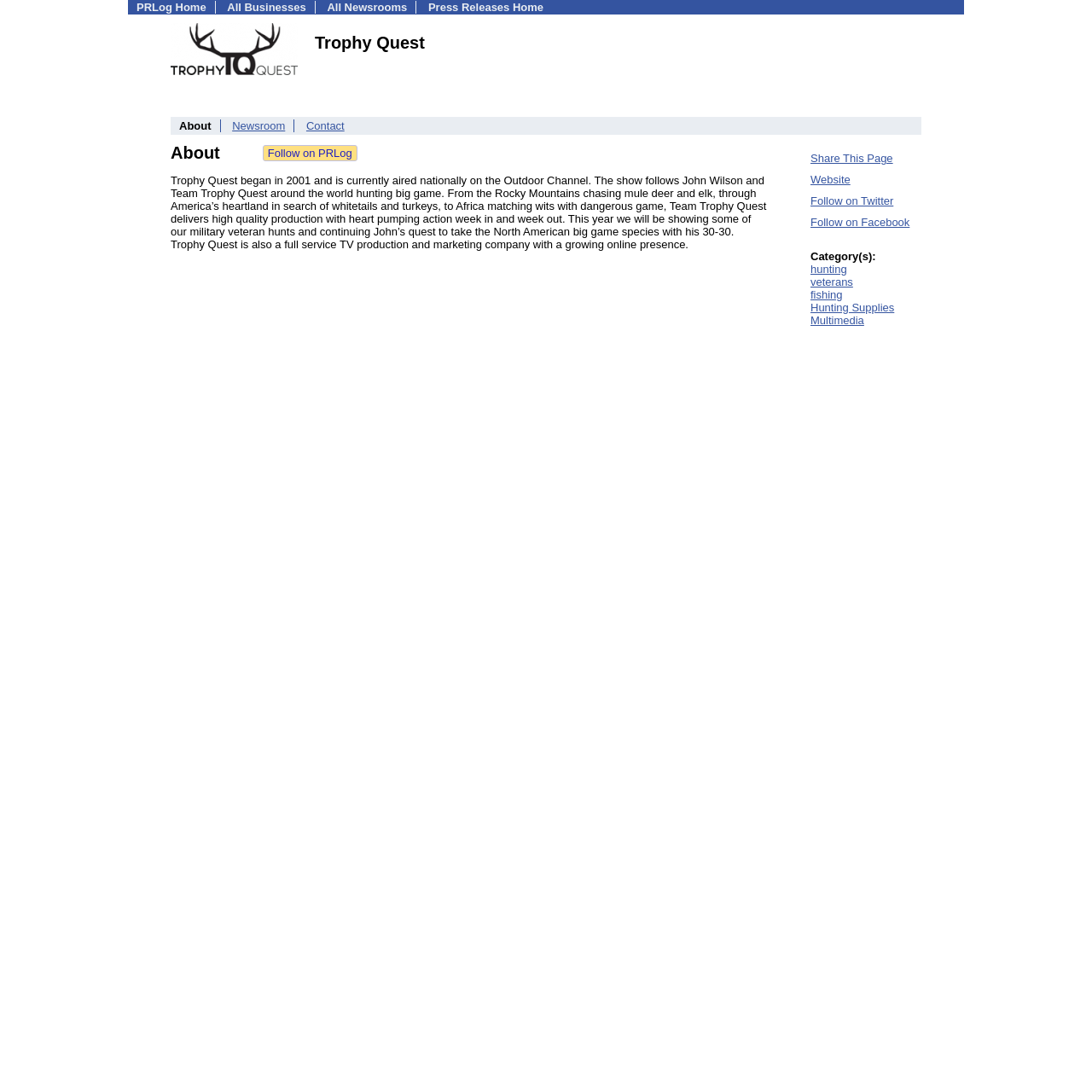Generate an in-depth caption that captures all aspects of the webpage.

The webpage is a business profile for Trophy Quest on PRLog, featuring a logo and a heading with the company name at the top. Below the logo, there are four links: "PRLog Home", "All Businesses", "All Newsrooms", and "Press Releases Home", aligned horizontally. 

Underneath, there is a section with three links: "About", "Newsroom", and "Contact", positioned side by side. 

To the right of this section, there is a table with three columns. The first column has a heading "About", the second column is empty, and the third column has a button "Follow on PRLog". 

Below this table, there is a block of text describing Trophy Quest, a TV show that follows John Wilson and his team as they hunt big game around the world. The text also mentions the show's production company and its online presence.

On the right side of the page, there are several links, including "Share This Page", "Website", "Follow on Twitter", and "Follow on Facebook", stacked vertically. 

Underneath these links, there is a section with a label "Category(s):" followed by five links: "hunting", "veterans", "fishing", "Hunting Supplies", and "Multimedia", also stacked vertically.